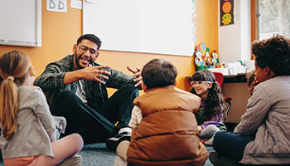What is the atmosphere in the classroom?
Using the visual information, reply with a single word or short phrase.

interactive